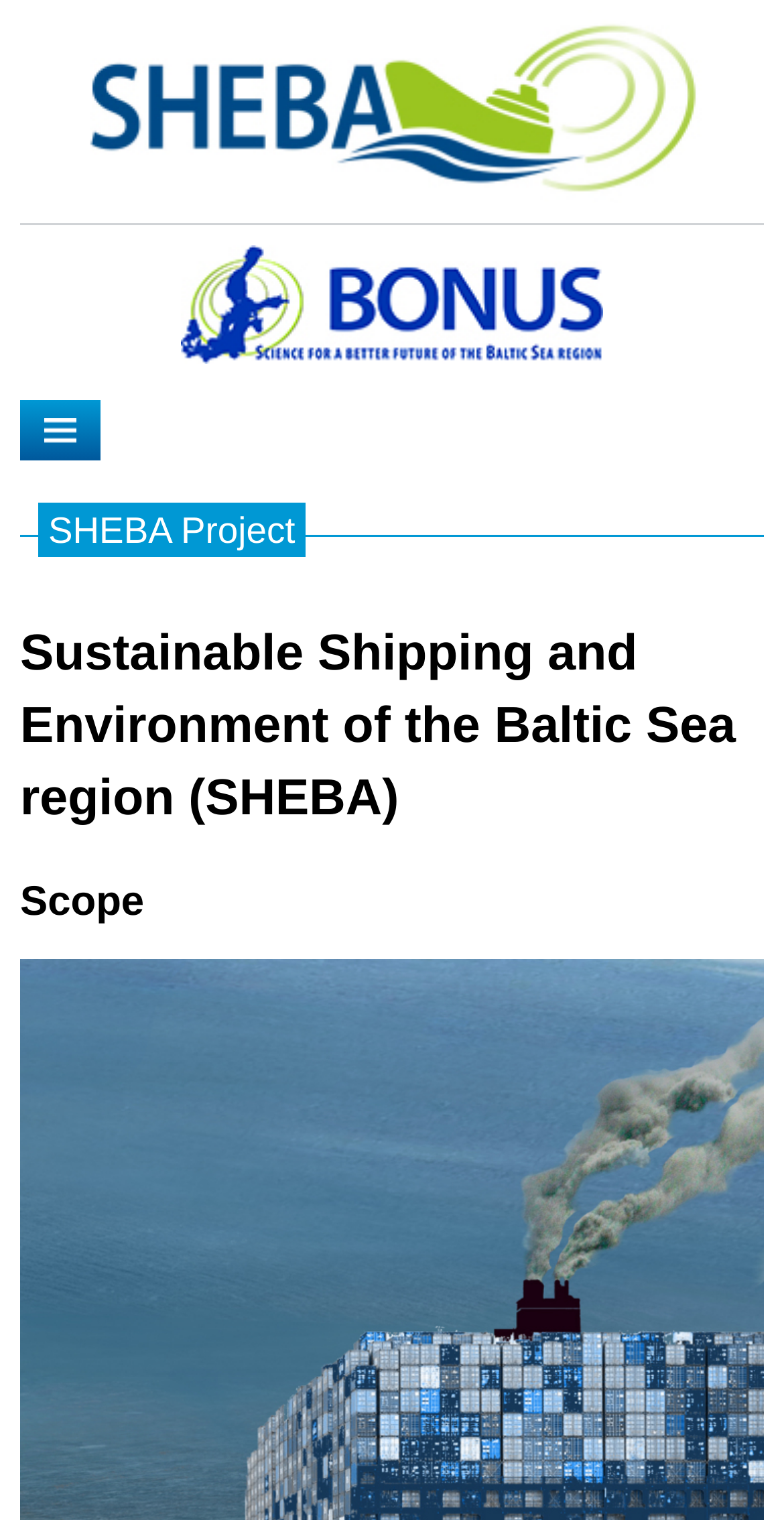How many logos are displayed on the webpage?
Please answer using one word or phrase, based on the screenshot.

2